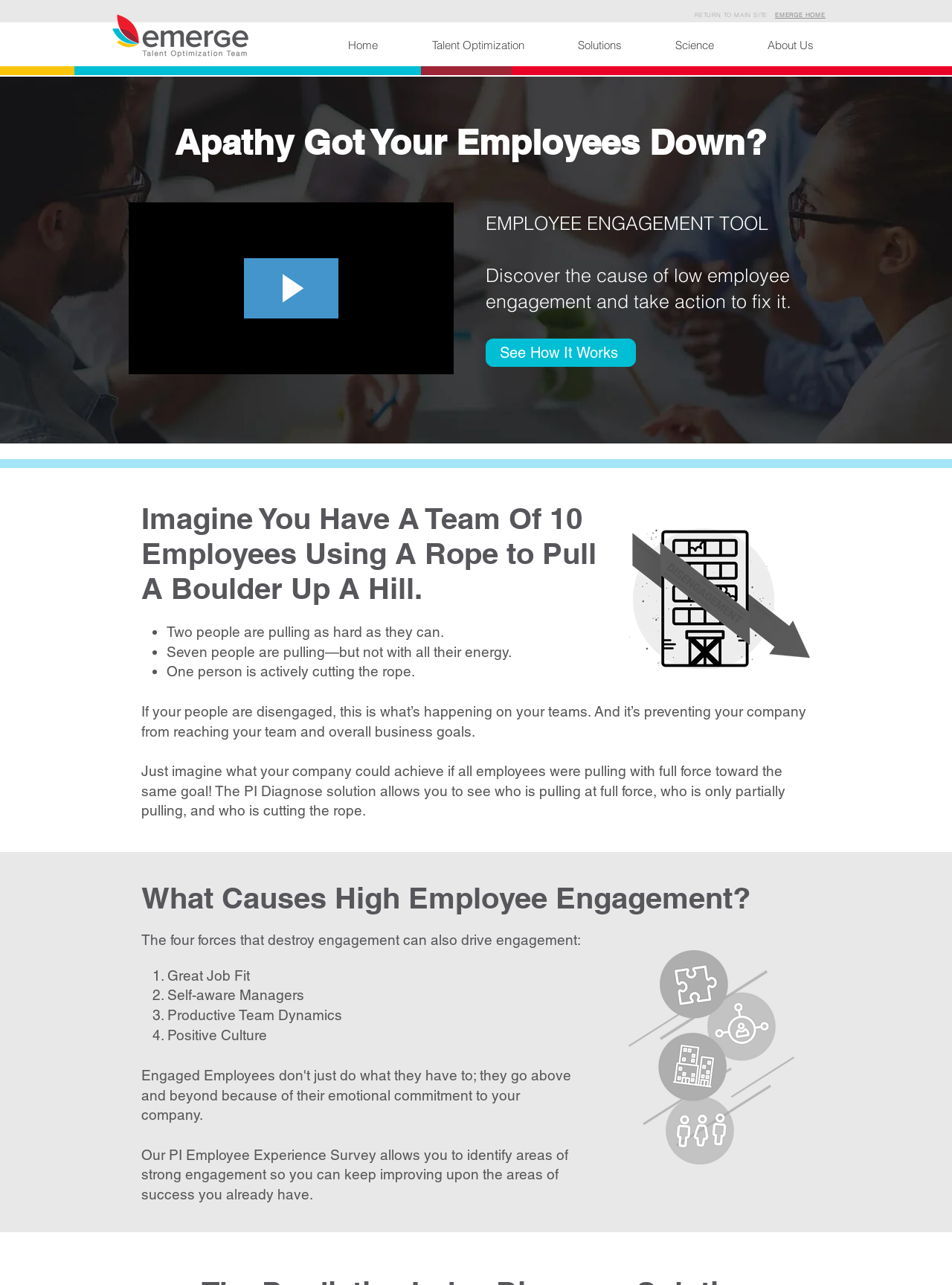What is the scenario described in the rope and boulder analogy?
Based on the image, provide a one-word or brief-phrase response.

Team members pulling a boulder up a hill